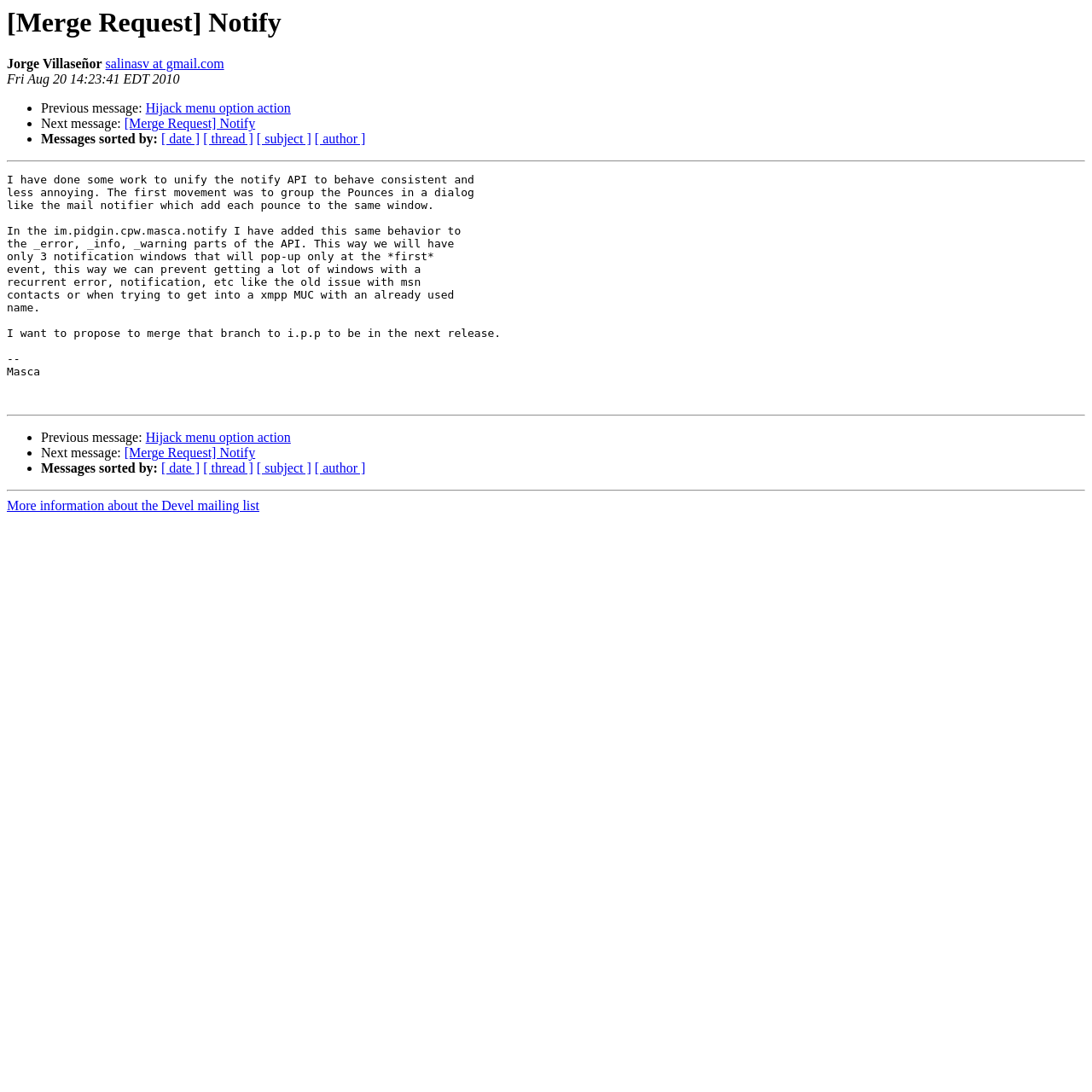What is the date of the message?
Using the image, respond with a single word or phrase.

Fri Aug 20 14:23:41 EDT 2010